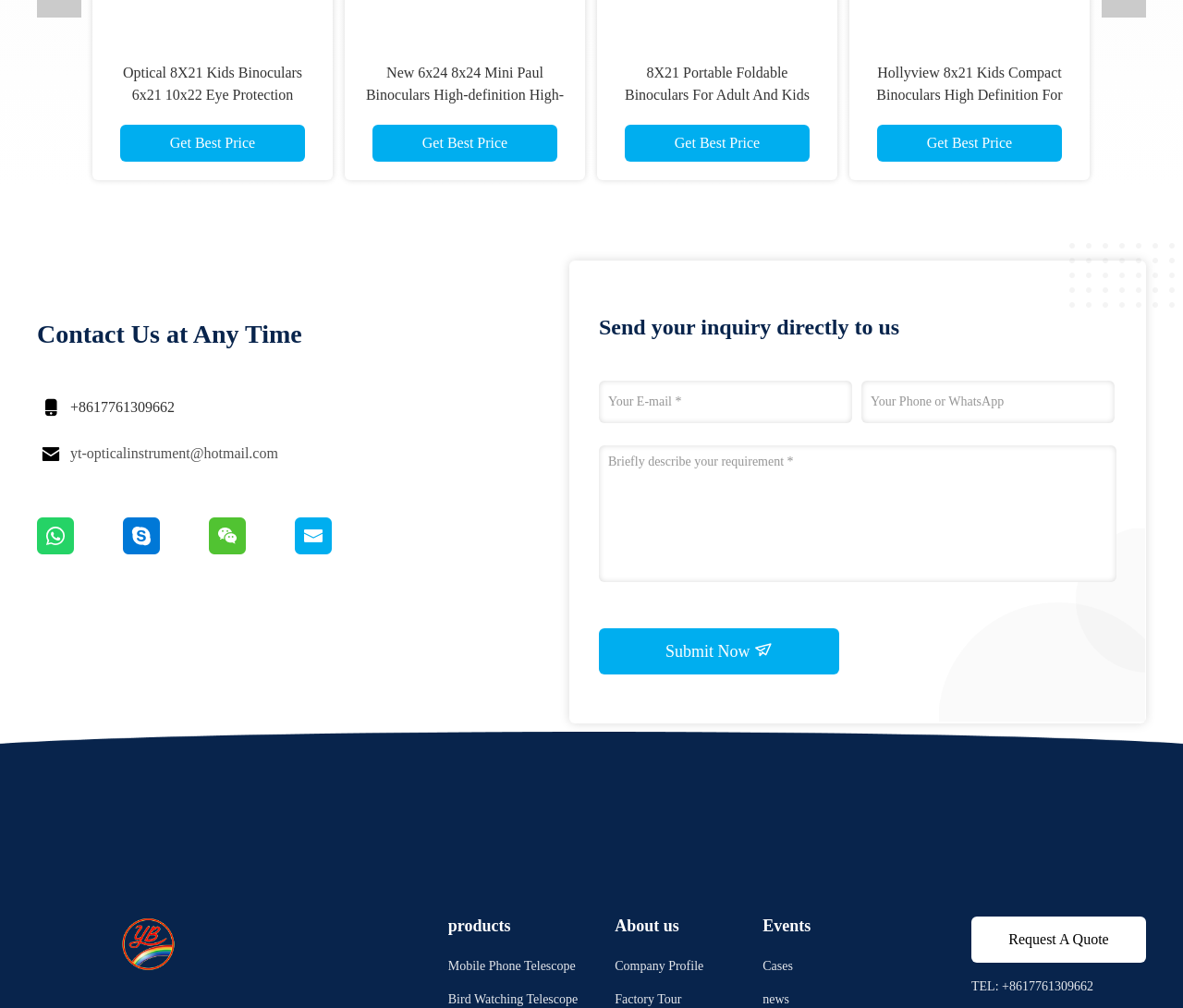How many links are there in the 'About us' section?
Using the visual information, answer the question in a single word or phrase.

1